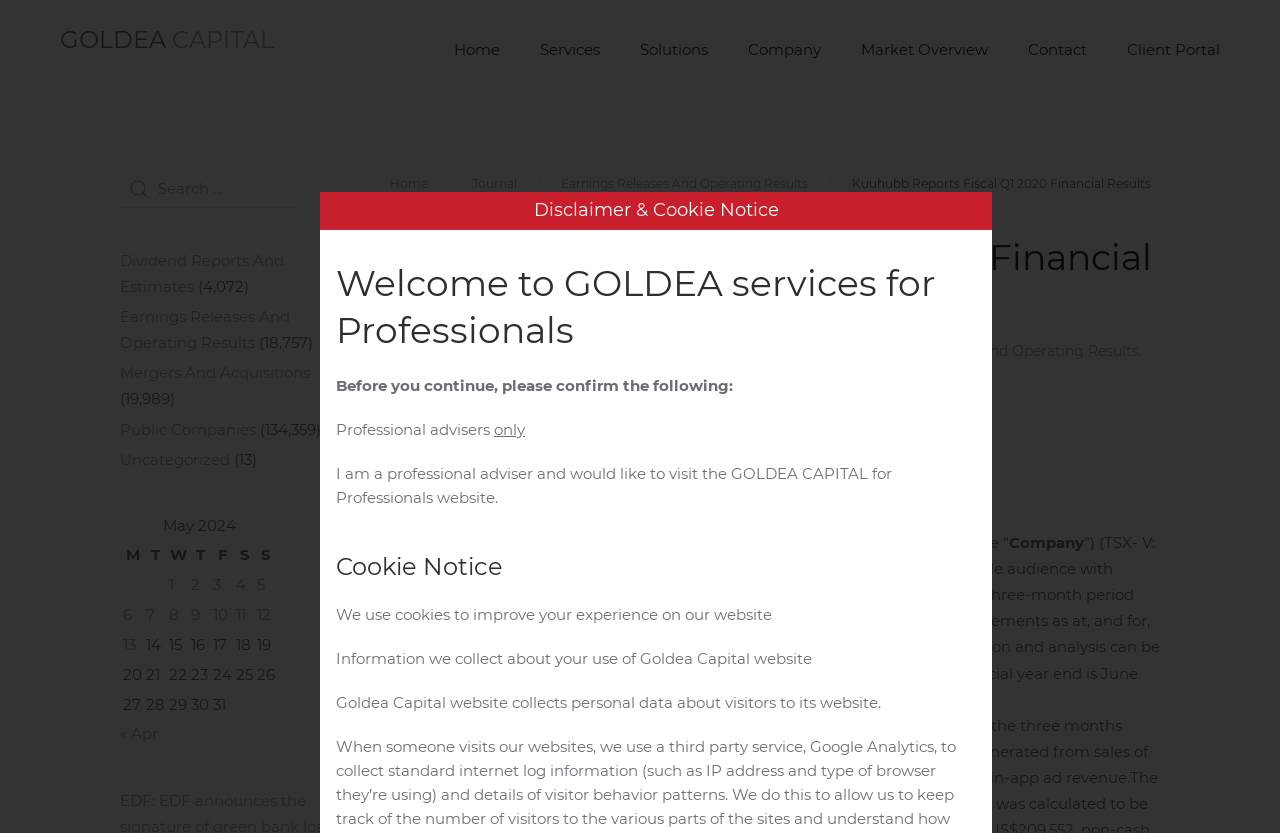From the element description: "Customer Service", extract the bounding box coordinates of the UI element. The coordinates should be expressed as four float numbers between 0 and 1, in the order [left, top, right, bottom].

[0.382, 0.411, 0.479, 0.433]